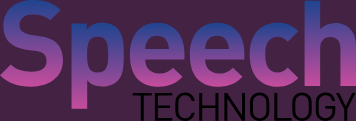What is the purpose of the logo?
Using the image provided, answer with just one word or phrase.

Visual anchor